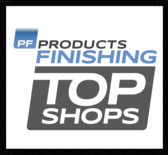What industry does AVM Inc. specialize in?
Please provide a detailed answer to the question.

According to the caption, AVM Inc. is a highly reputed precision metal finishing company, which implies that metal finishing is the industry they specialize in.